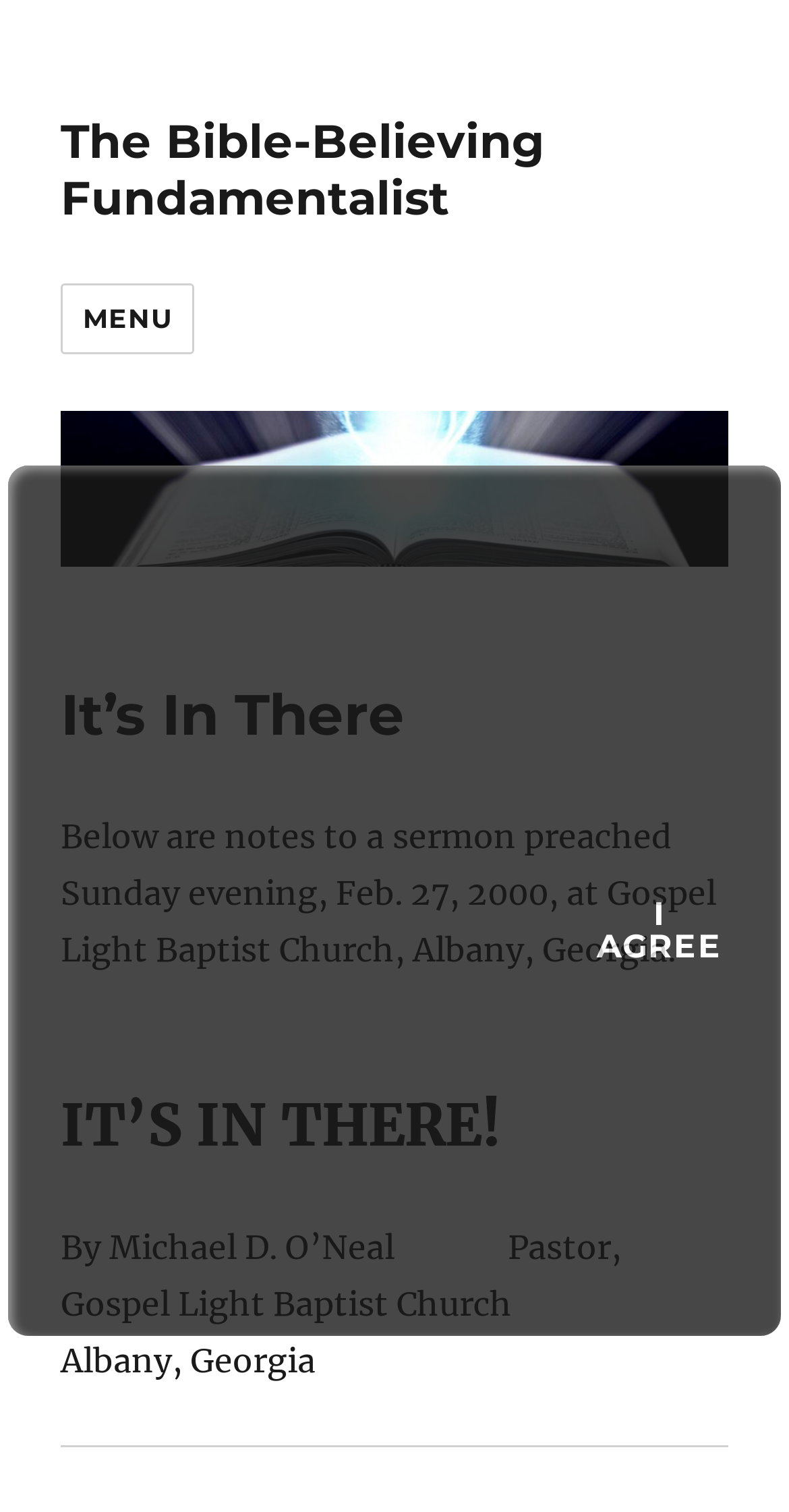Give a one-word or phrase response to the following question: What is the date of the sermon?

Feb. 27, 2000